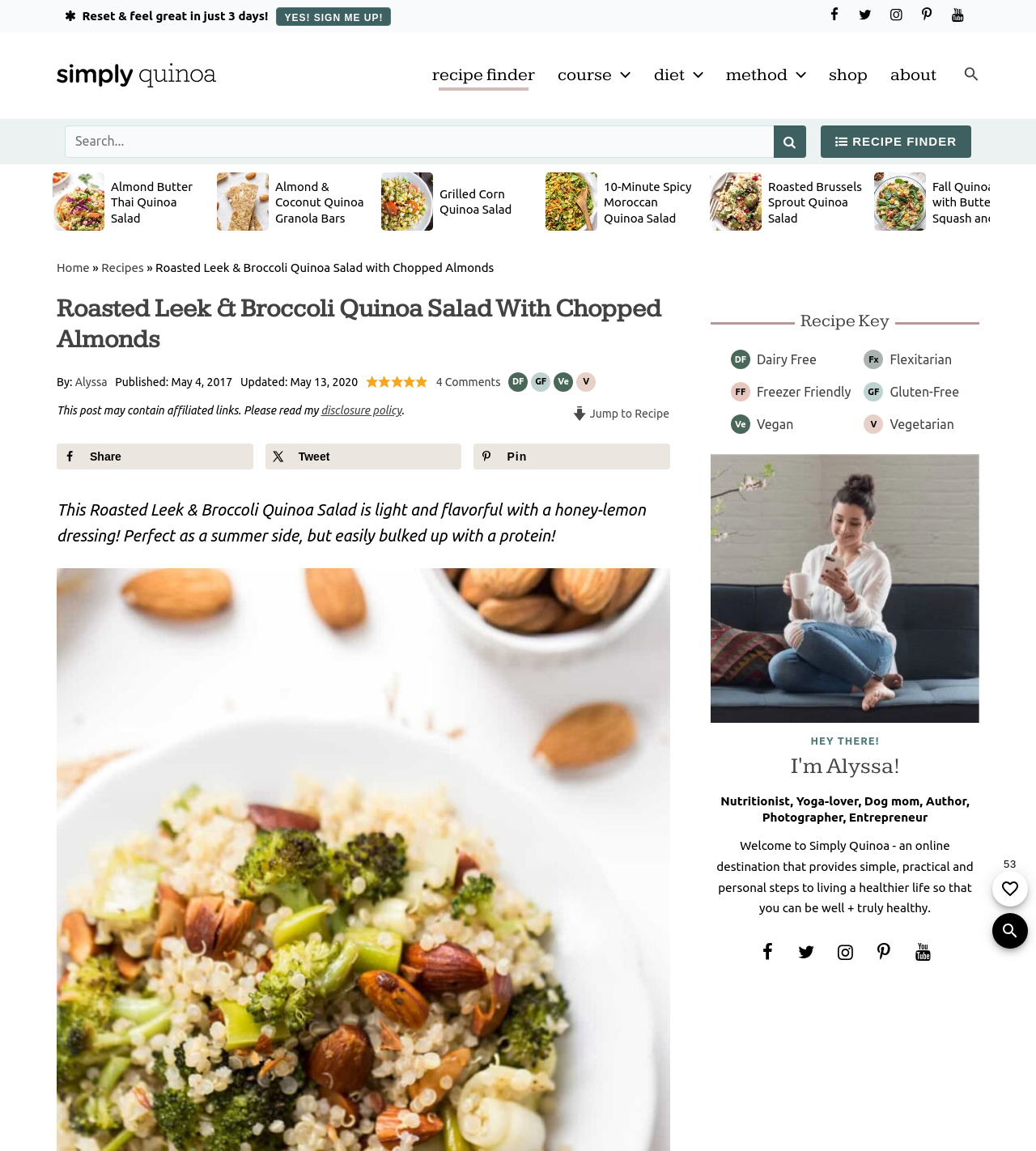Please find the bounding box for the UI component described as follows: "Yes! Sign Me Up!".

[0.267, 0.006, 0.378, 0.022]